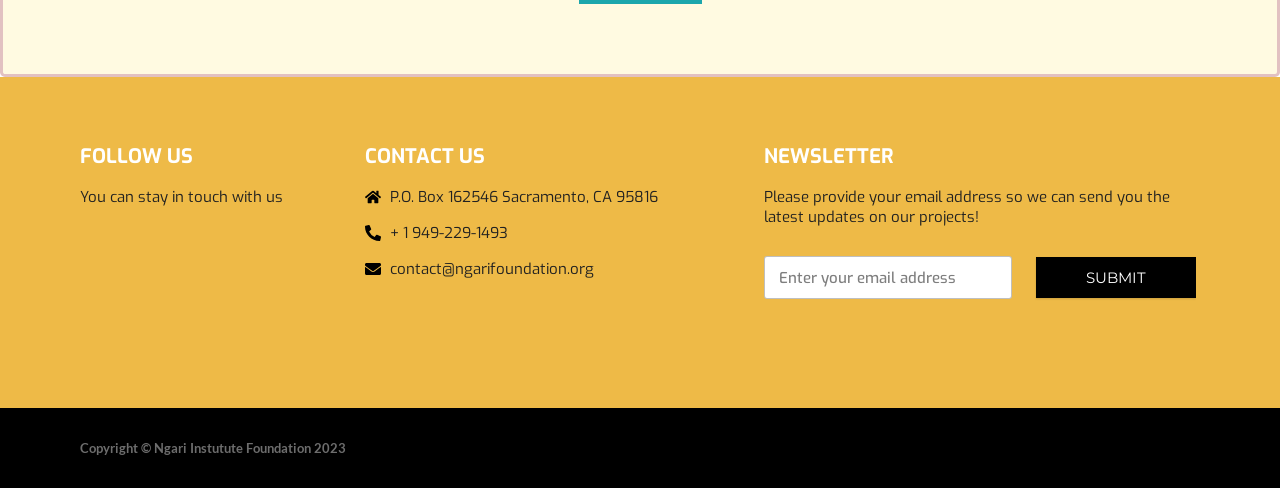Locate the bounding box for the described UI element: "+ 1 949-229-1493". Ensure the coordinates are four float numbers between 0 and 1, formatted as [left, top, right, bottom].

[0.285, 0.458, 0.581, 0.499]